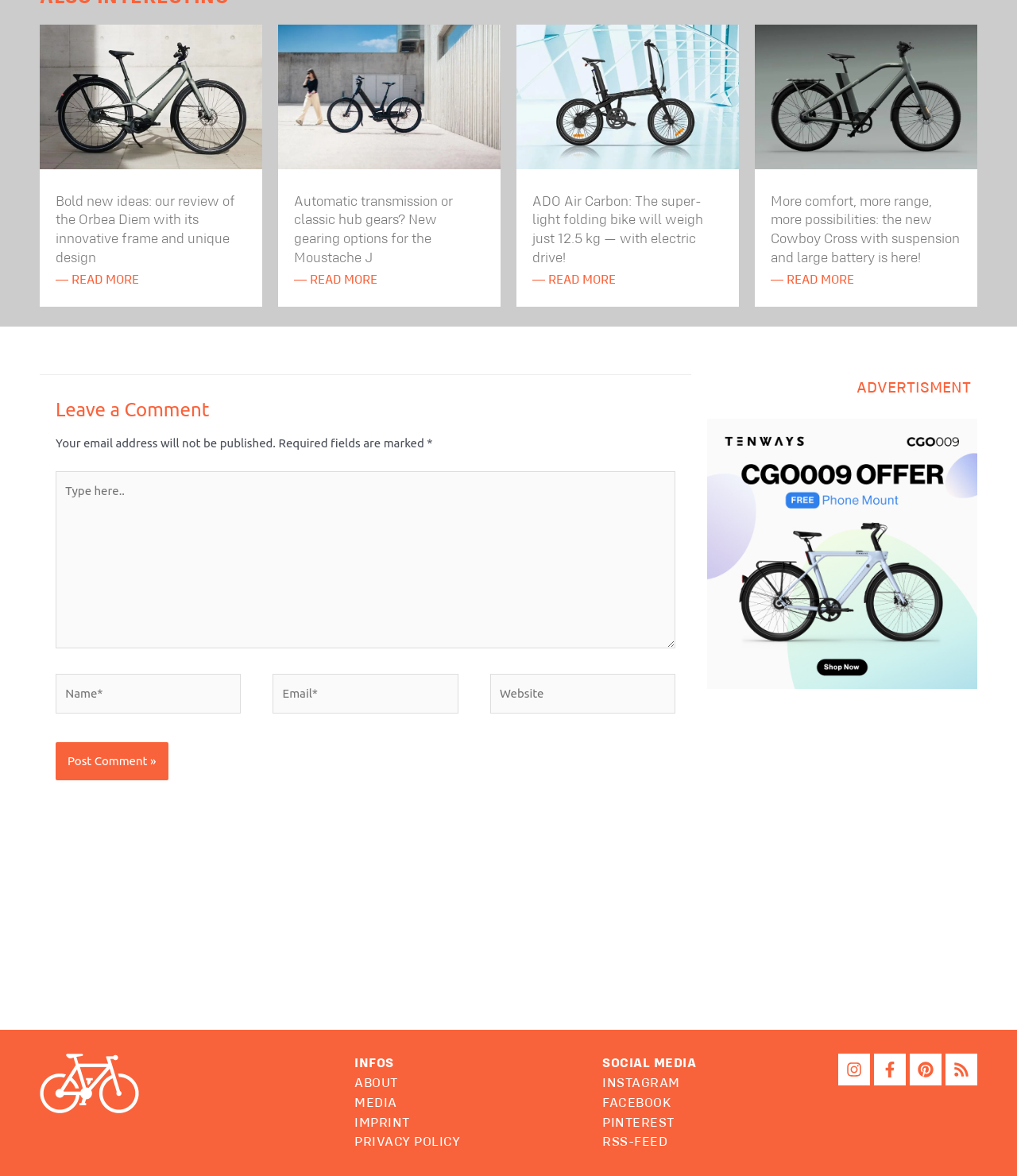Highlight the bounding box coordinates of the region I should click on to meet the following instruction: "Visit Lecale Conservation Association".

None